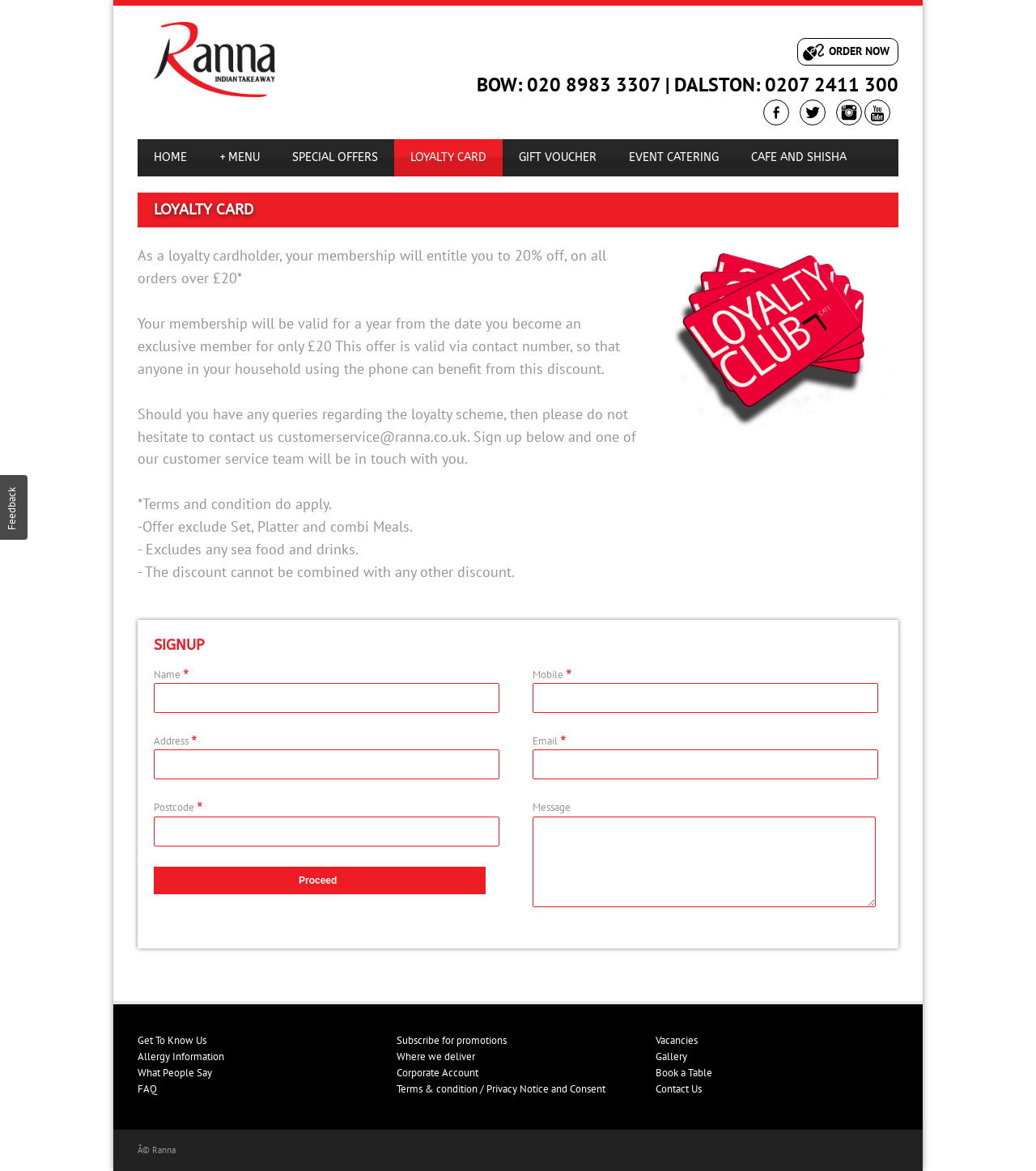Using the description "parent_node: Name * value="Proceed"", locate and provide the bounding box of the UI element.

[0.148, 0.74, 0.469, 0.763]